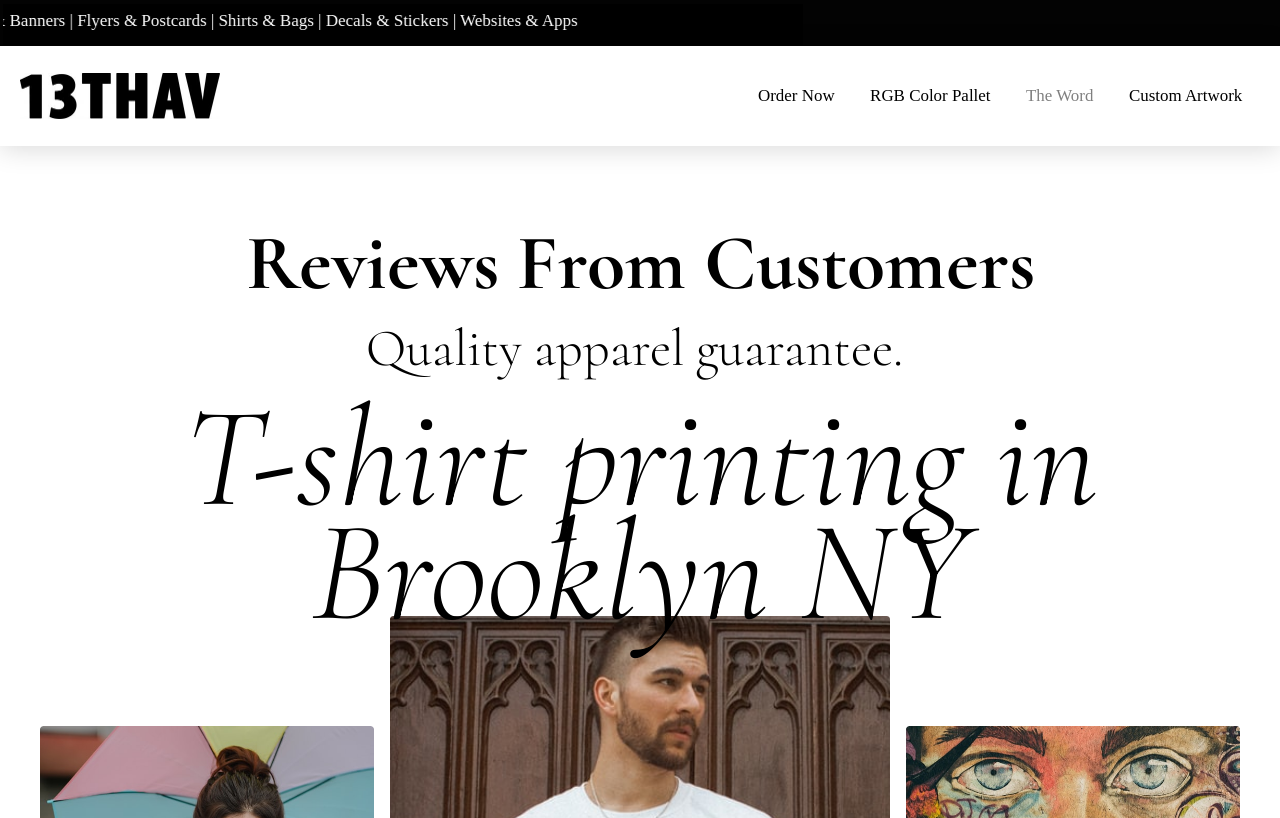What is above the 'Reviews From Customers' text?
Please answer the question with a single word or phrase, referencing the image.

Logo